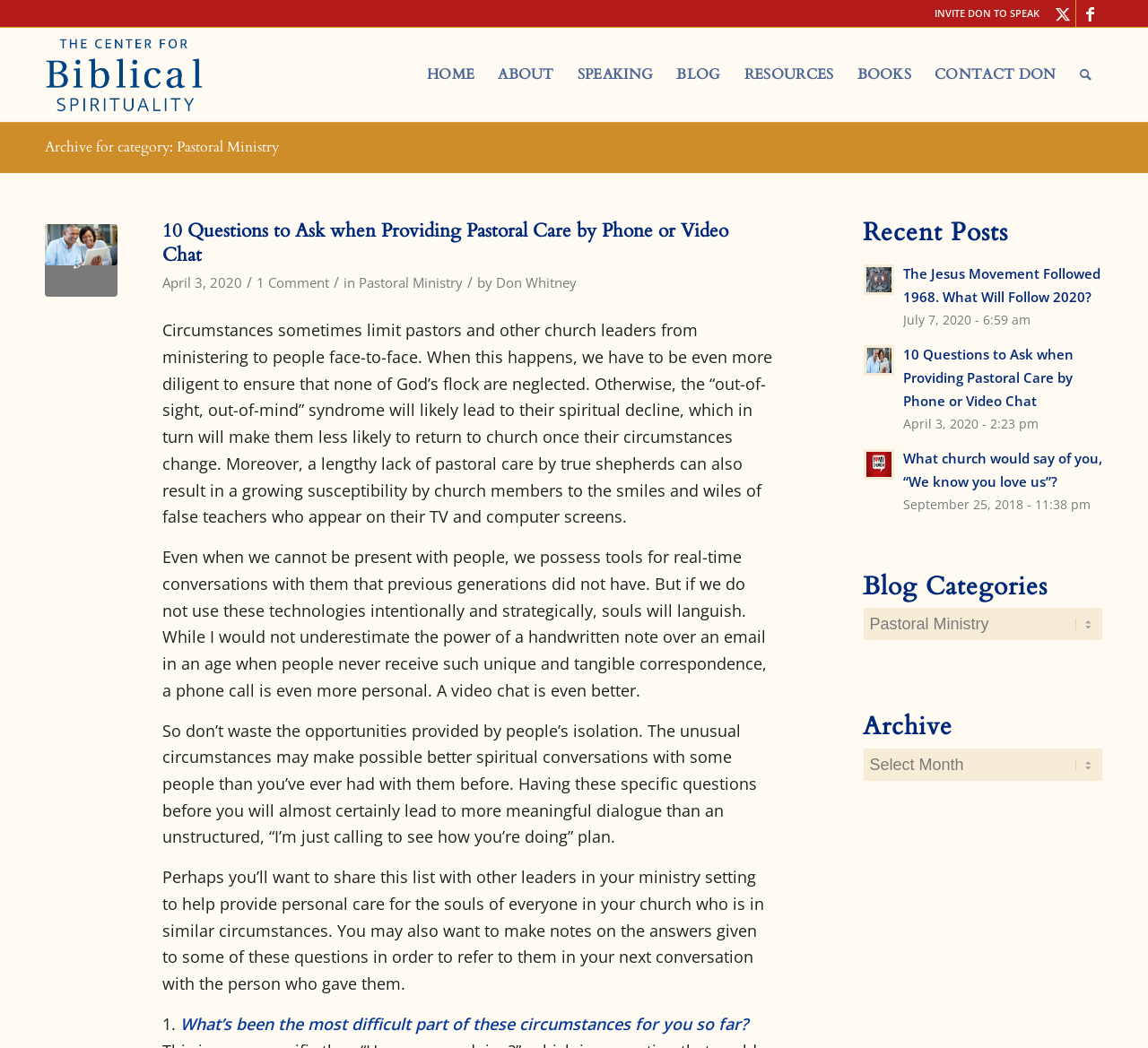Please examine the image and answer the question with a detailed explanation:
What is the title of the latest article?

The latest article can be found in the 'Recent Posts' section, and its title is '10 Questions to Ask when Providing Pastoral Care by Phone or Video Chat', which is also the same as the title of the article in the main content area.